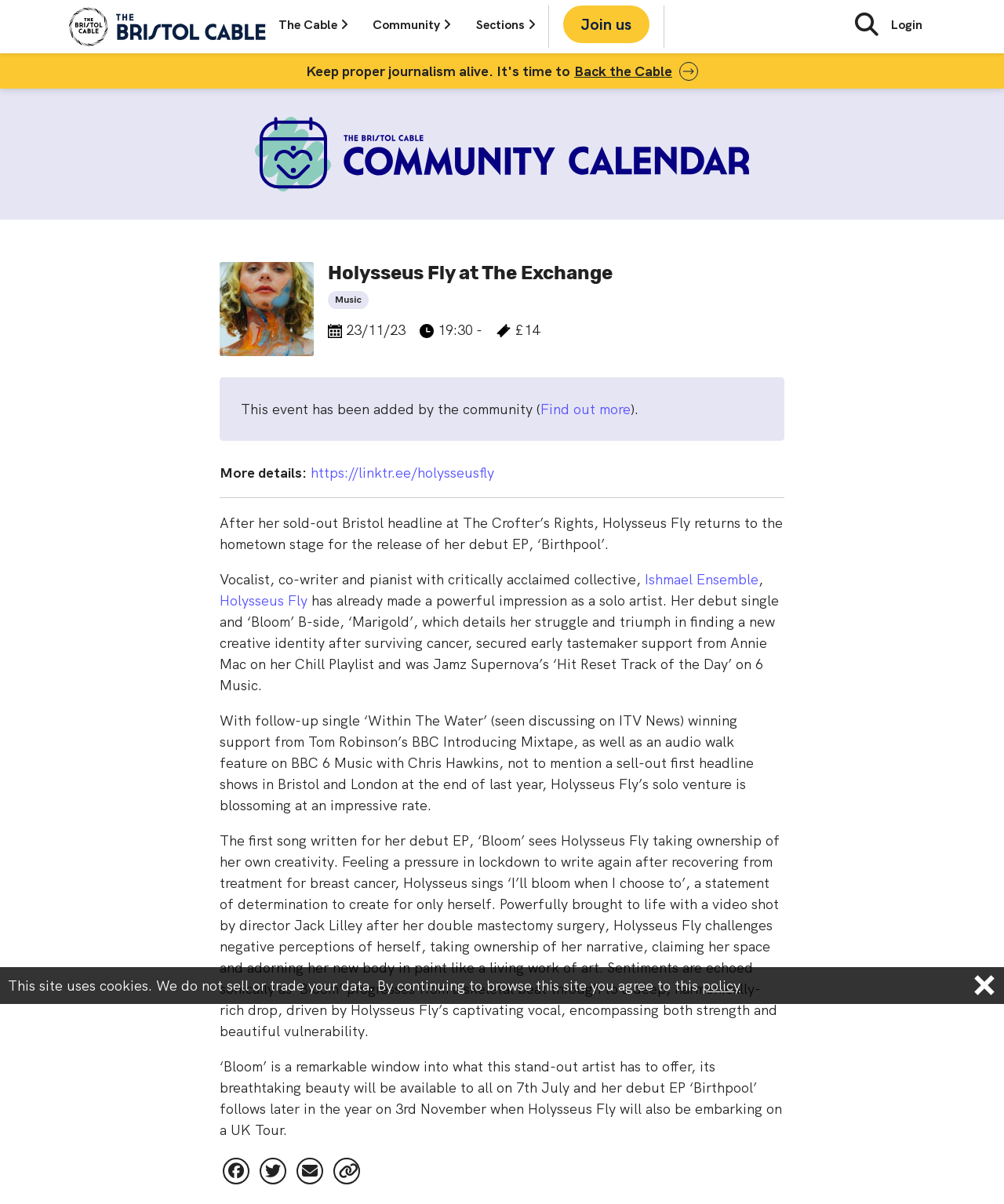For the given element description Login, determine the bounding box coordinates of the UI element. The coordinates should follow the format (top-left x, top-left y, bottom-right x, bottom-right y) and be within the range of 0 to 1.

[0.879, 0.006, 0.927, 0.038]